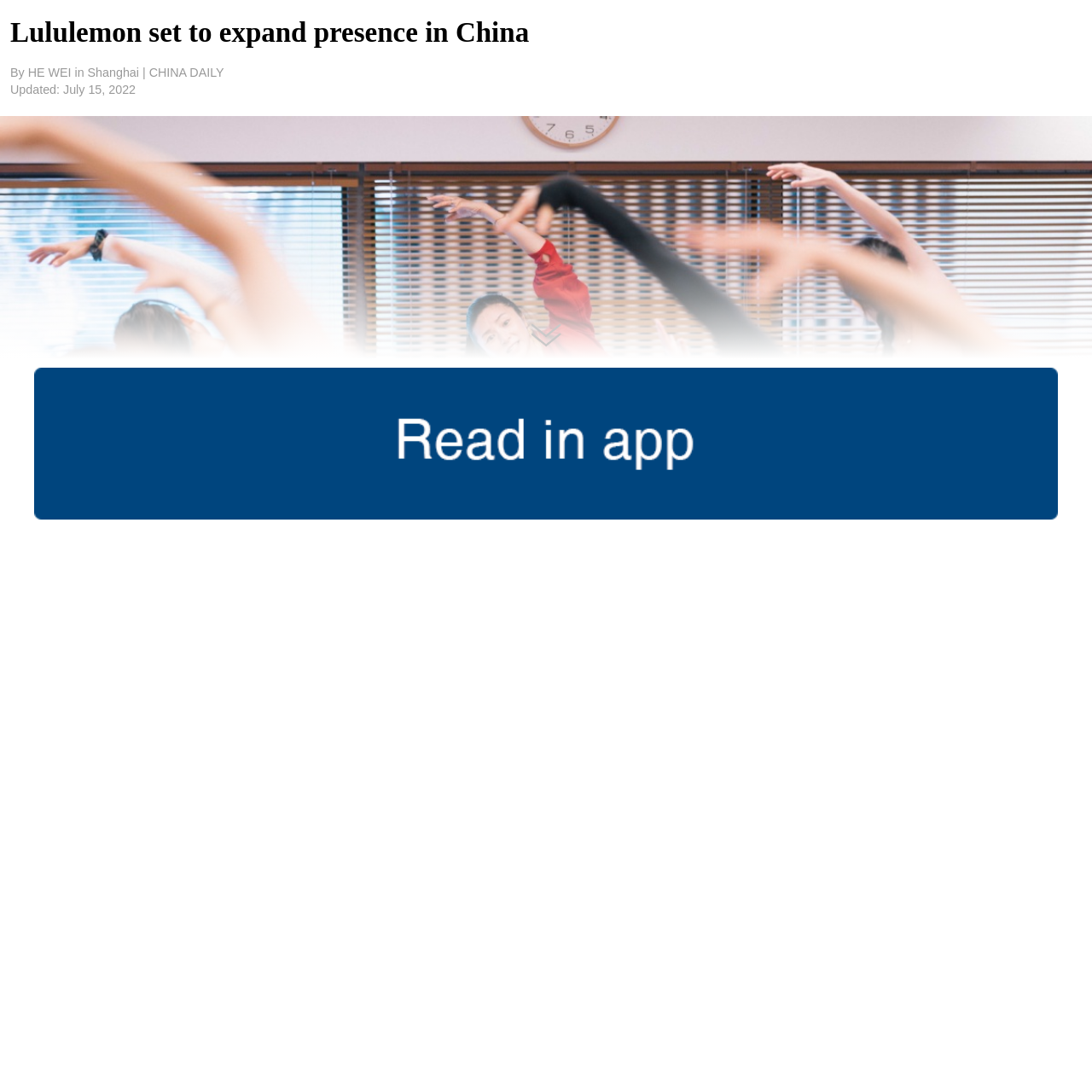When was the article last updated?
Please look at the screenshot and answer using one word or phrase.

July 15, 2022